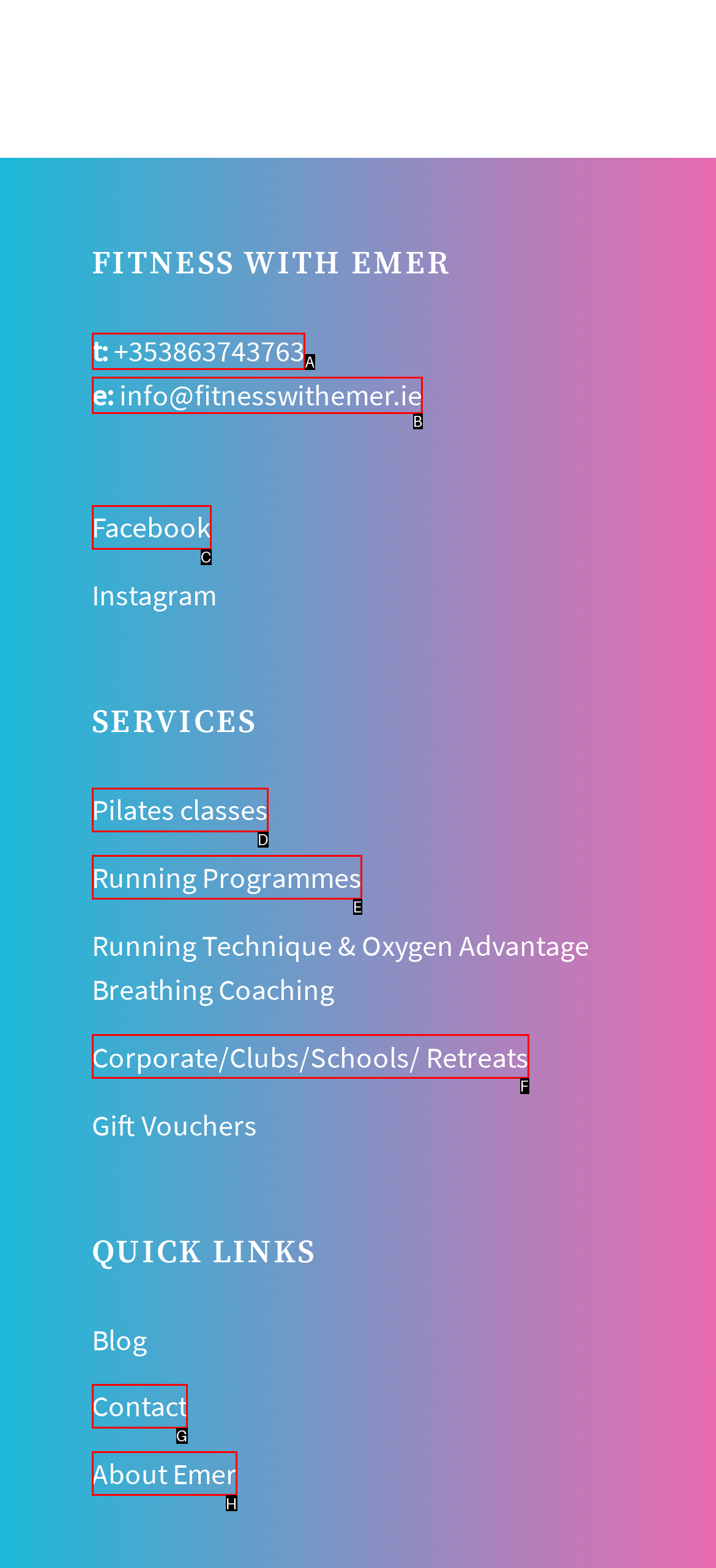Choose the HTML element that aligns with the description: Facebook. Indicate your choice by stating the letter.

C